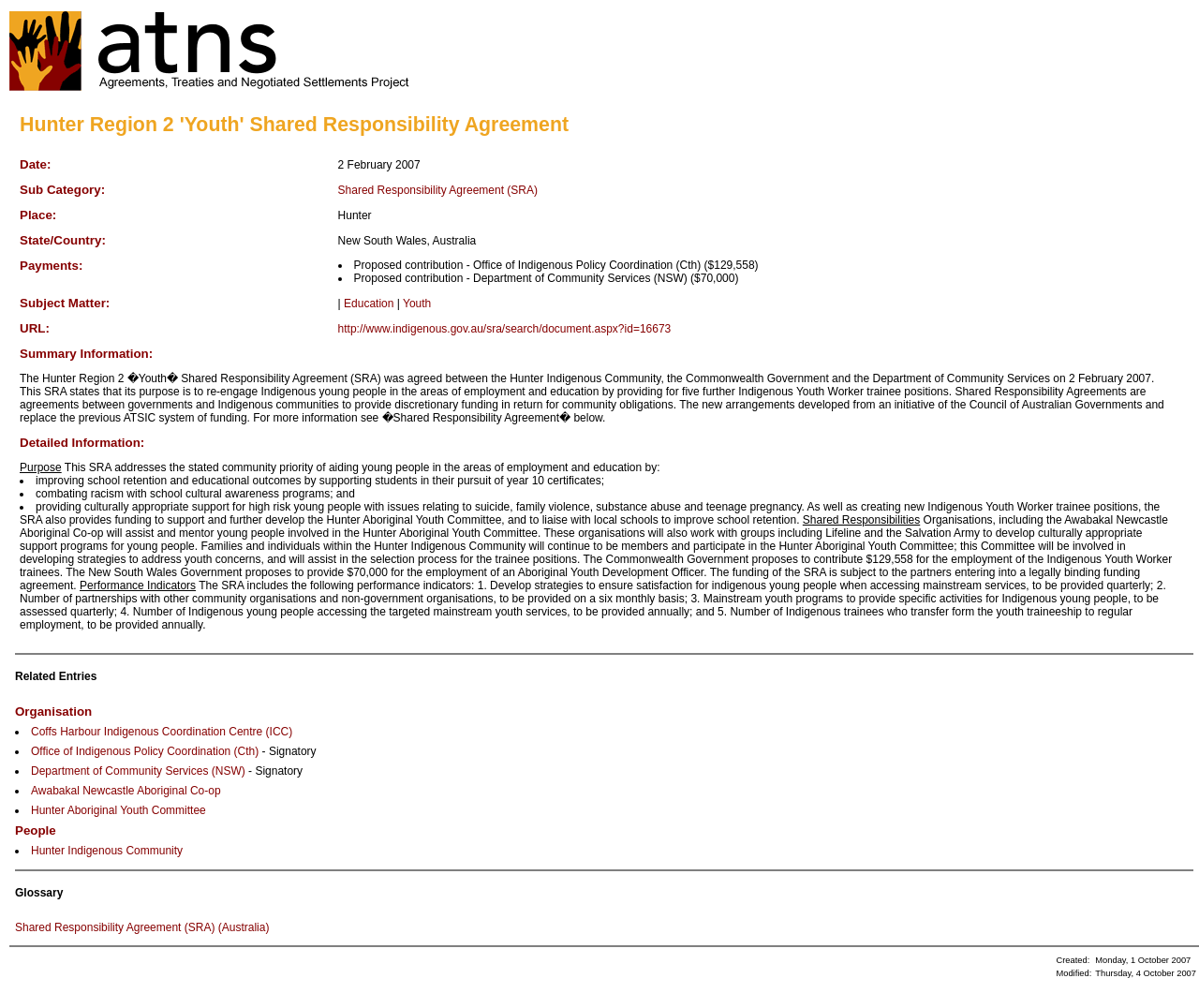Please look at the image and answer the question with a detailed explanation: What is the subject matter of the Hunter Region 2 'Youth' Shared Responsibility Agreement?

The subject matter of the Hunter Region 2 'Youth' Shared Responsibility Agreement is Education and Youth, as indicated in the table row with the label 'Subject Matter'.